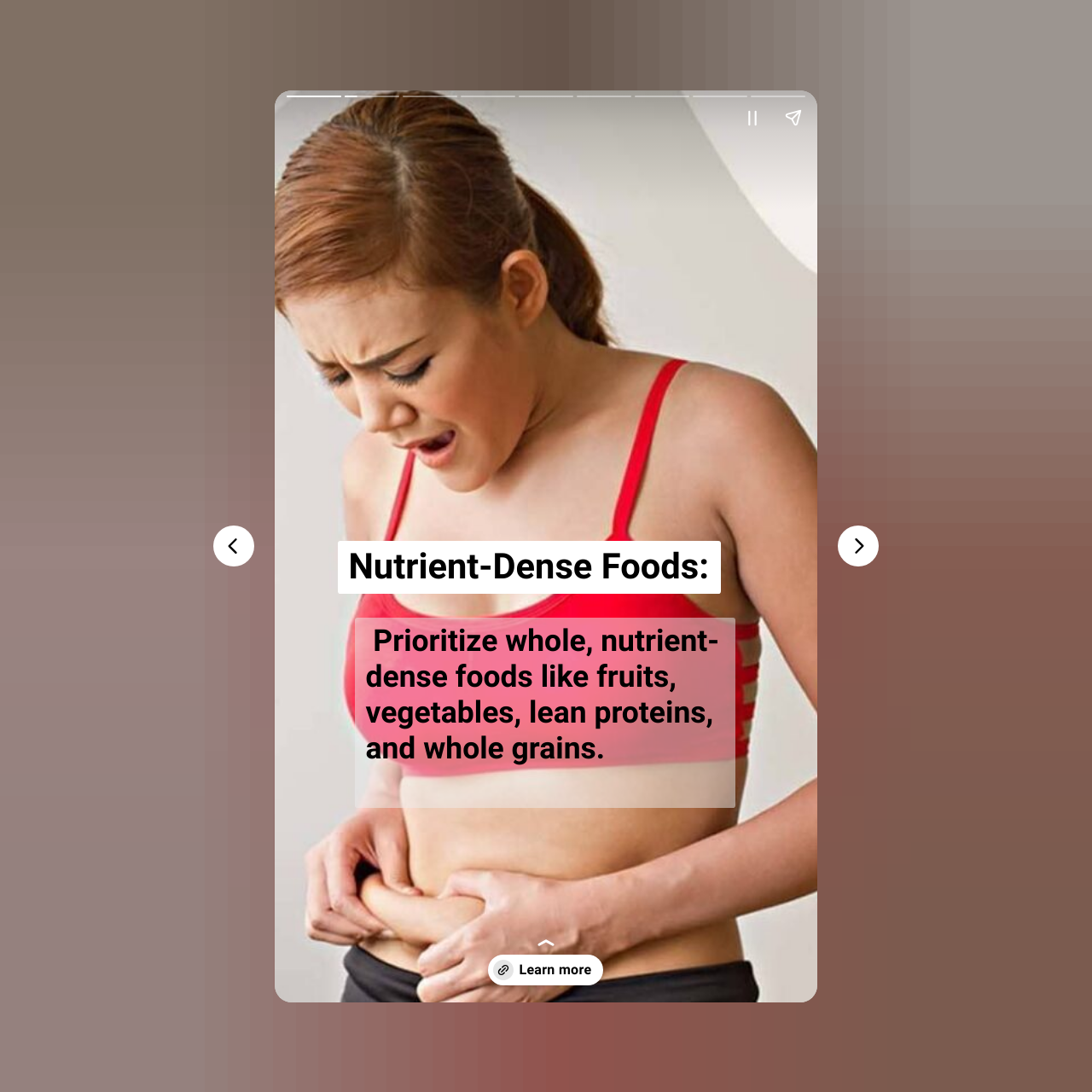Refer to the image and provide an in-depth answer to the question:
What is the main topic of this webpage?

Based on the image and headings on the webpage, it appears that the main topic is about losing body fat, specifically providing tips and guidance on how to achieve this goal.